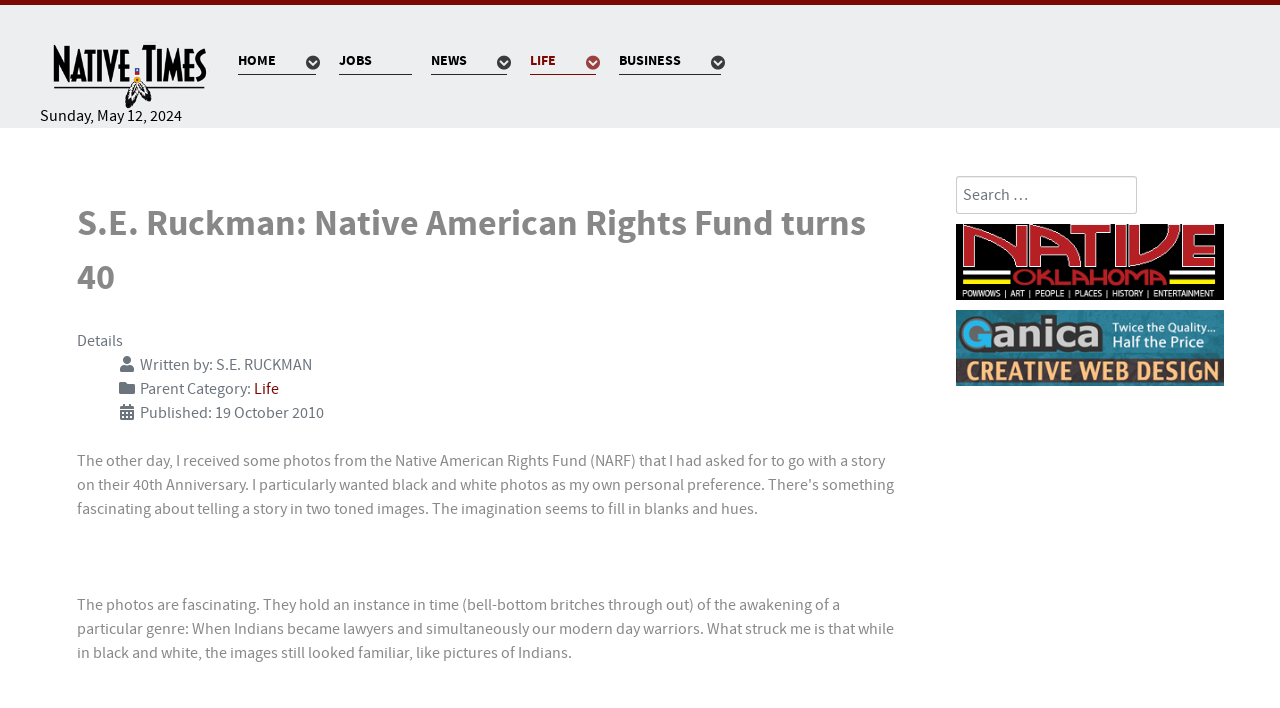Offer a detailed explanation of the webpage layout and contents.

The webpage is about Native American Times, with a focus on news and articles related to Indian Country. At the top left, there is a logo and a link to the Native American Times website. Next to it, there are several navigation links, including "HOME", "JOBS", "NEWS", "LIFE", and "BUSINESS", which are aligned horizontally.

Below the navigation links, there is a date displayed, "Sunday, May 12, 2024". The main content of the webpage is an article titled "S.E. Ruckman: Native American Rights Fund turns 40", which takes up a significant portion of the page. The article has a description list with details such as the author's name, "S.E. RUCKMAN", and the parent category, "Life". There is also a published date, "19 October 2010", displayed below the description list.

The article itself appears to be a commentary on a collection of photos, with the author describing the images as fascinating and holding an instance in time. The text is quite lengthy and takes up several paragraphs.

At the bottom right of the page, there is a search bar with a combobox and a status indicator. Below the search bar, there are two links, "Native Oklahoma" and "Ganica", each accompanied by an image.